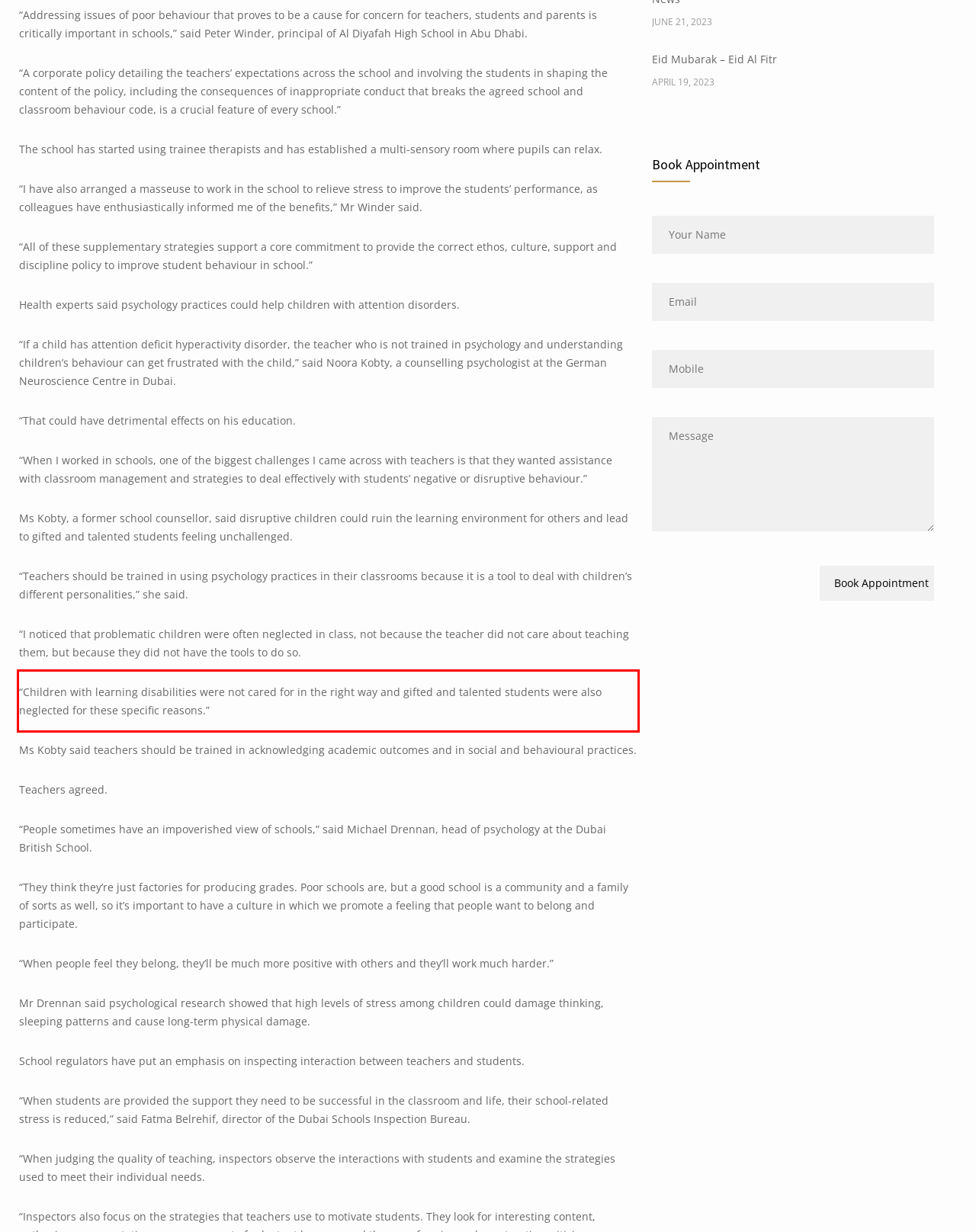Observe the screenshot of the webpage that includes a red rectangle bounding box. Conduct OCR on the content inside this red bounding box and generate the text.

“Children with learning disabilities were not cared for in the right way and gifted and talented students were also neglected for these specific reasons.”